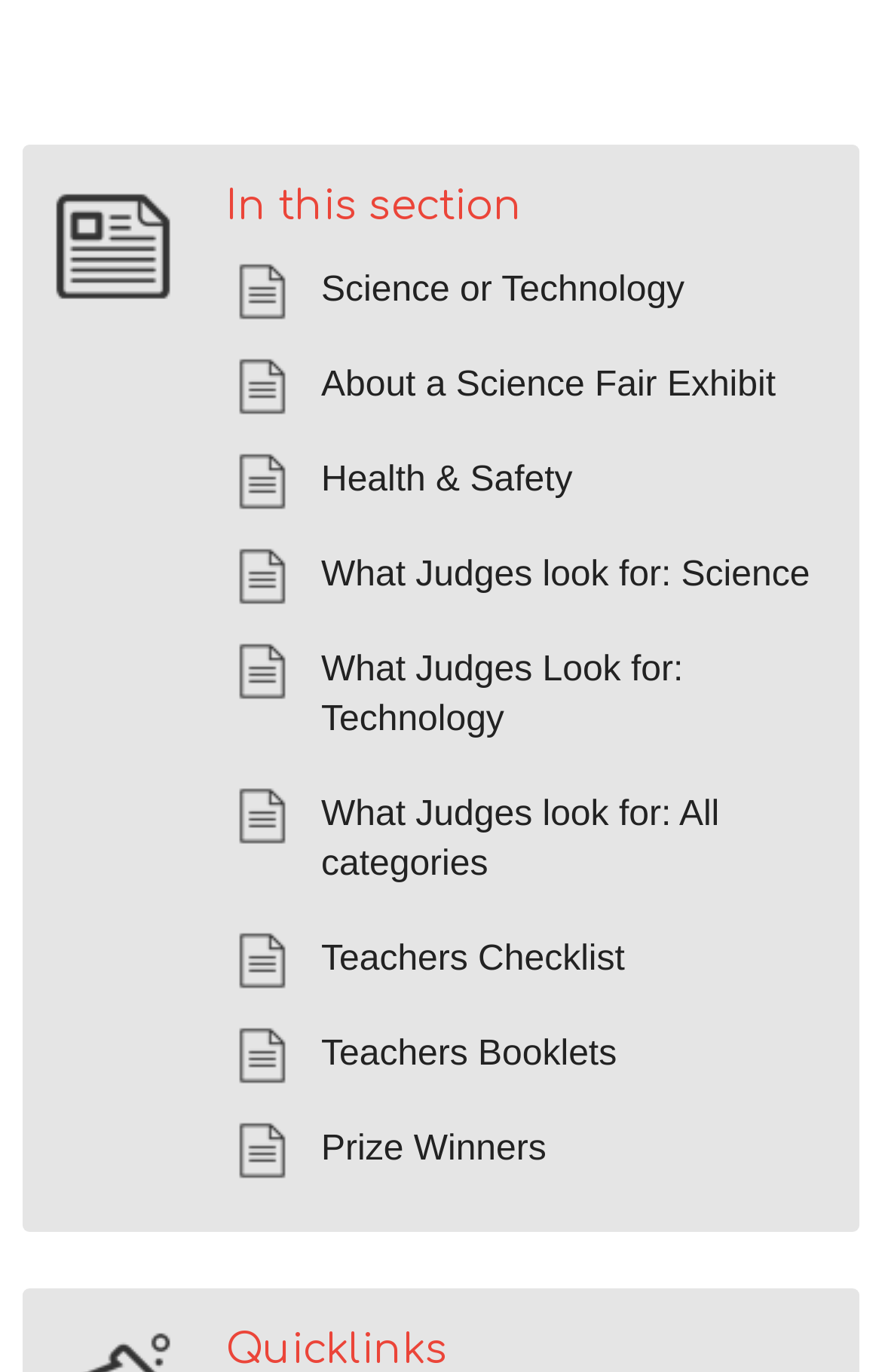Identify the bounding box coordinates of the area that should be clicked in order to complete the given instruction: "View What Judges look for: Science". The bounding box coordinates should be four float numbers between 0 and 1, i.e., [left, top, right, bottom].

[0.256, 0.394, 0.936, 0.463]